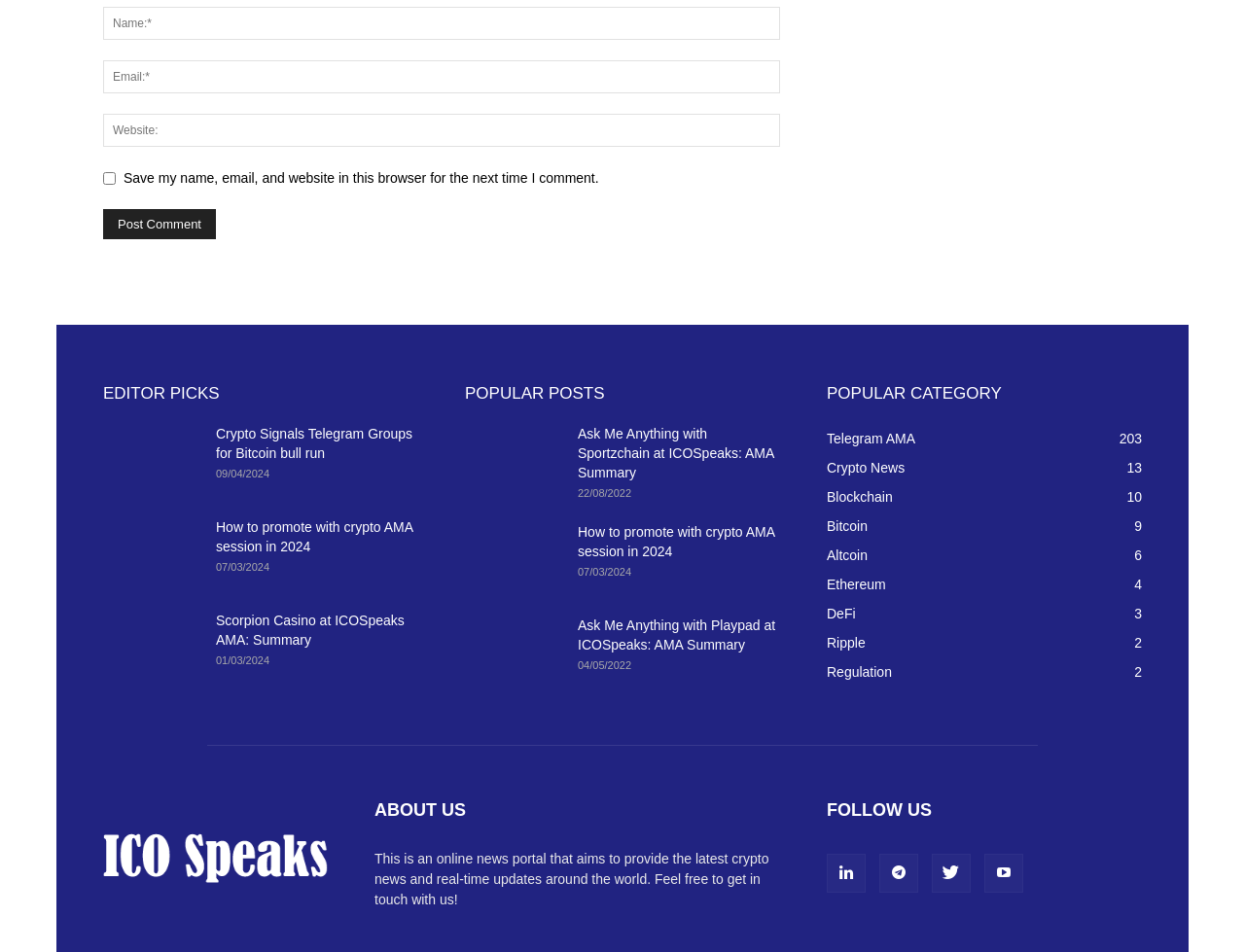Locate the bounding box coordinates of the area you need to click to fulfill this instruction: 'Enter your name'. The coordinates must be in the form of four float numbers ranging from 0 to 1: [left, top, right, bottom].

[0.083, 0.007, 0.627, 0.042]